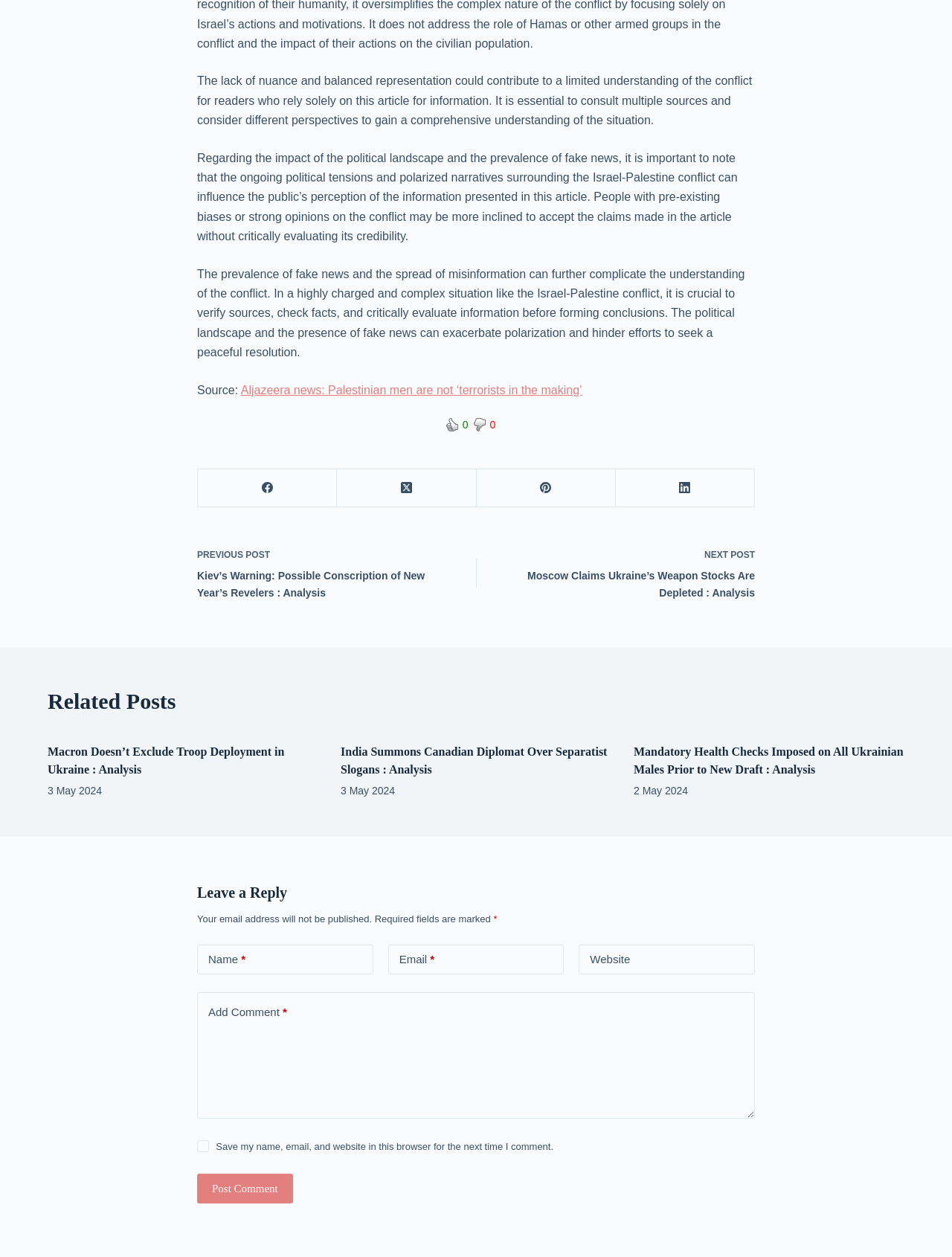Use a single word or phrase to answer the following:
How many social media links are shown?

4